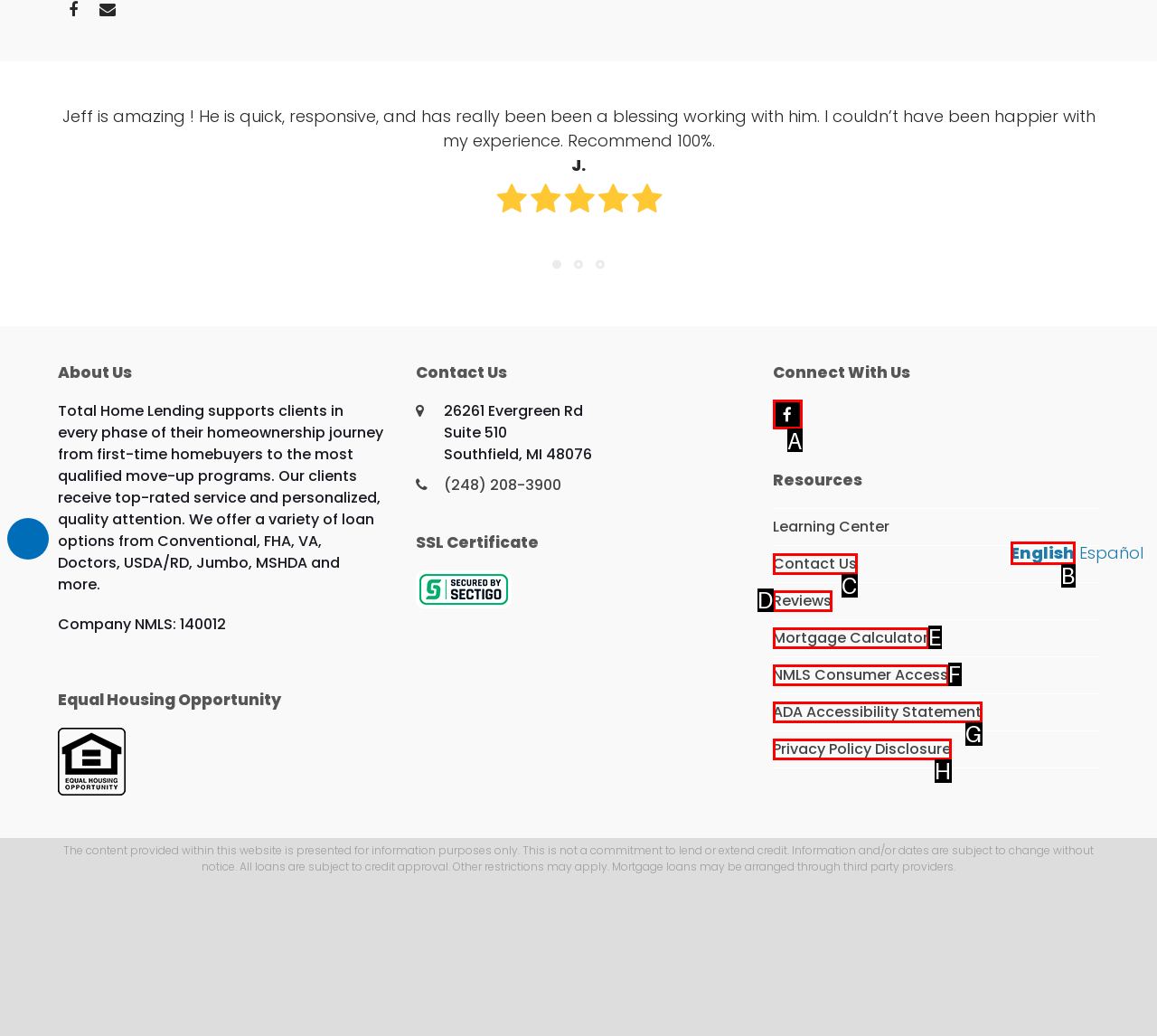Match the HTML element to the description: Facebook. Answer with the letter of the correct option from the provided choices.

A